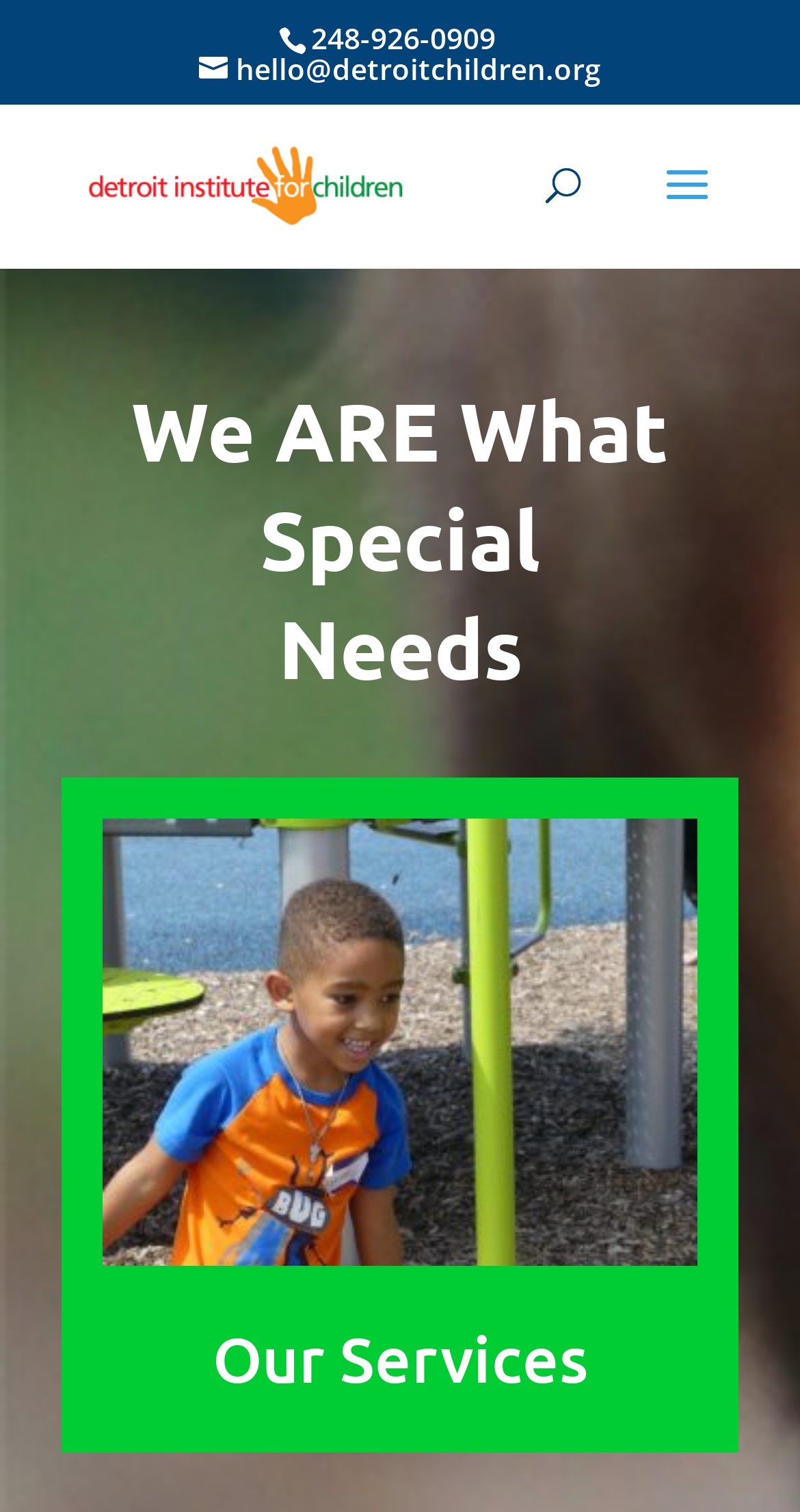Explain in detail what is displayed on the webpage.

The webpage is about the Detroit Institute for Children, an organization focused on special needs. At the top-right corner, there is a phone number, 248-926-0909, and an email address, hello@detroitchildren.org, which can be contacted for inquiries. Below the phone number, there is a link to the organization's name, "Detroit Institute for Children", accompanied by an image of the organization's logo.

In the middle of the page, there is a search bar with a label "Search for:" where users can input keywords to search for relevant information. Above the search bar, there is a prominent heading that reads "We ARE What Special Needs", which is likely the organization's slogan or mission statement.

On the left side of the page, there is a section dedicated to the organization's services. The heading "Our Services" is followed by a link to a page that provides more information about the services offered. Overall, the webpage appears to be a gateway to the organization's website, providing essential contact information, a search function, and an overview of their services.